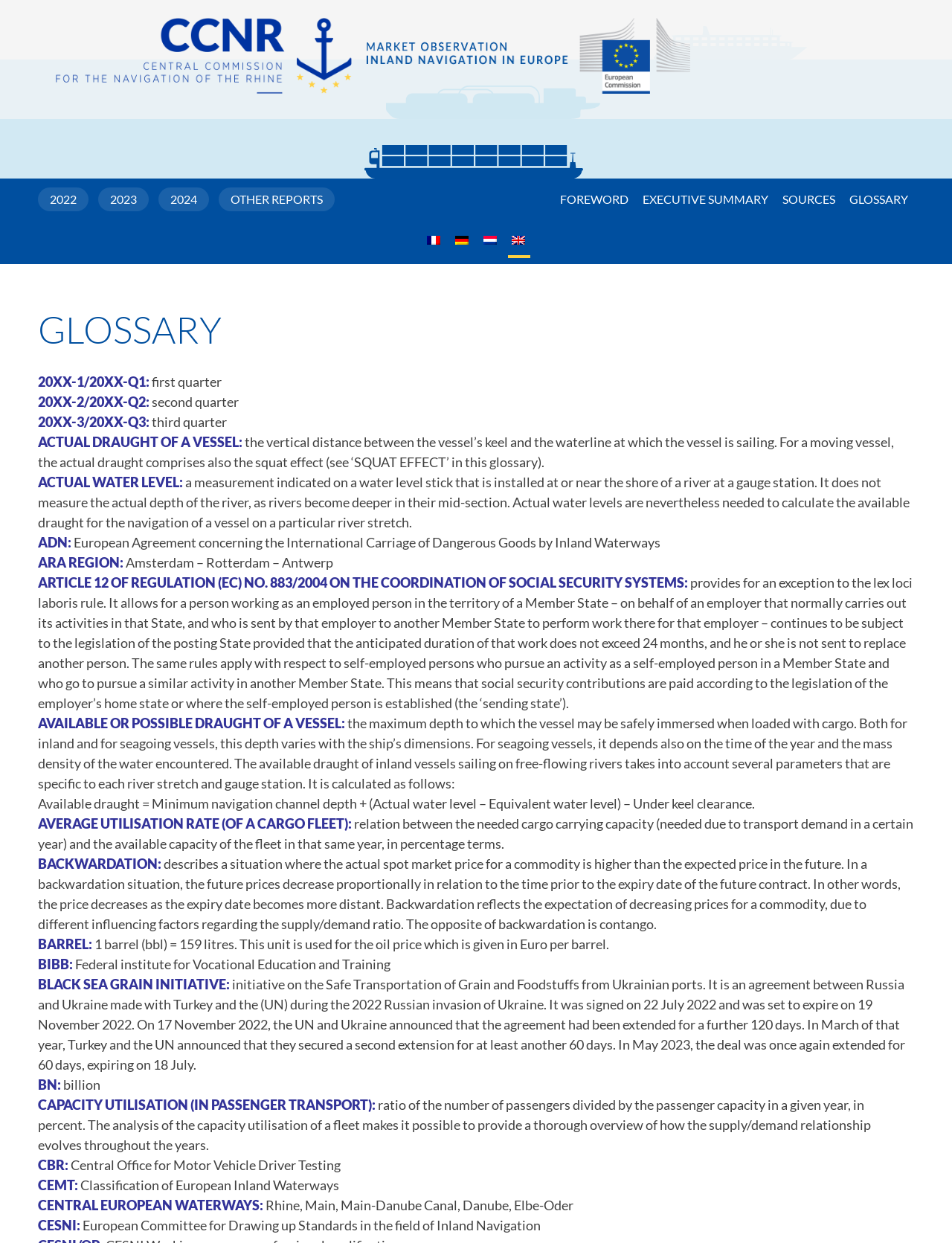Please identify the bounding box coordinates of the element I should click to complete this instruction: 'select the 'French' language'. The coordinates should be given as four float numbers between 0 and 1, like this: [left, top, right, bottom].

[0.441, 0.184, 0.47, 0.2]